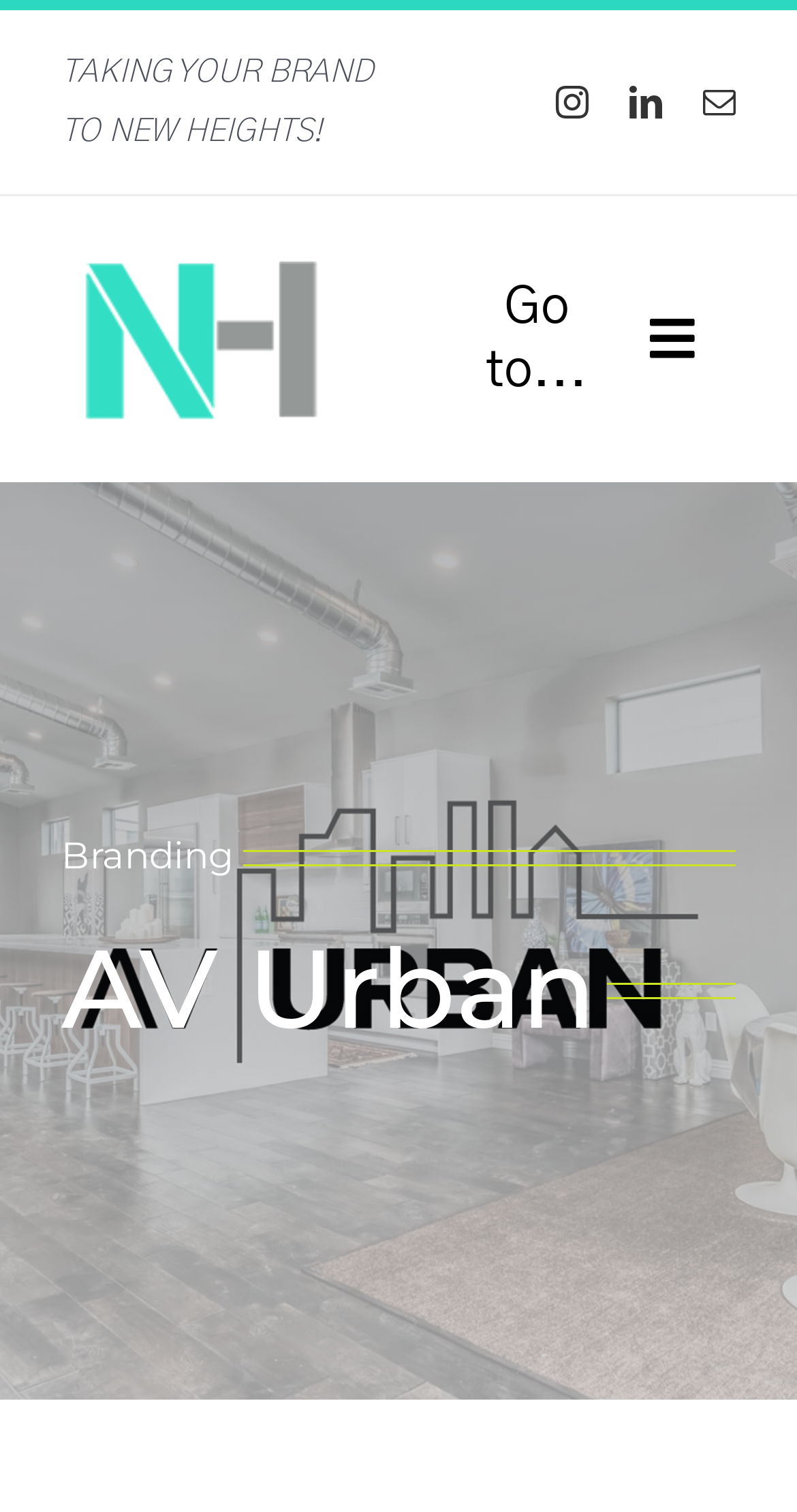Please give a short response to the question using one word or a phrase:
What is the main service offered?

Custom Home